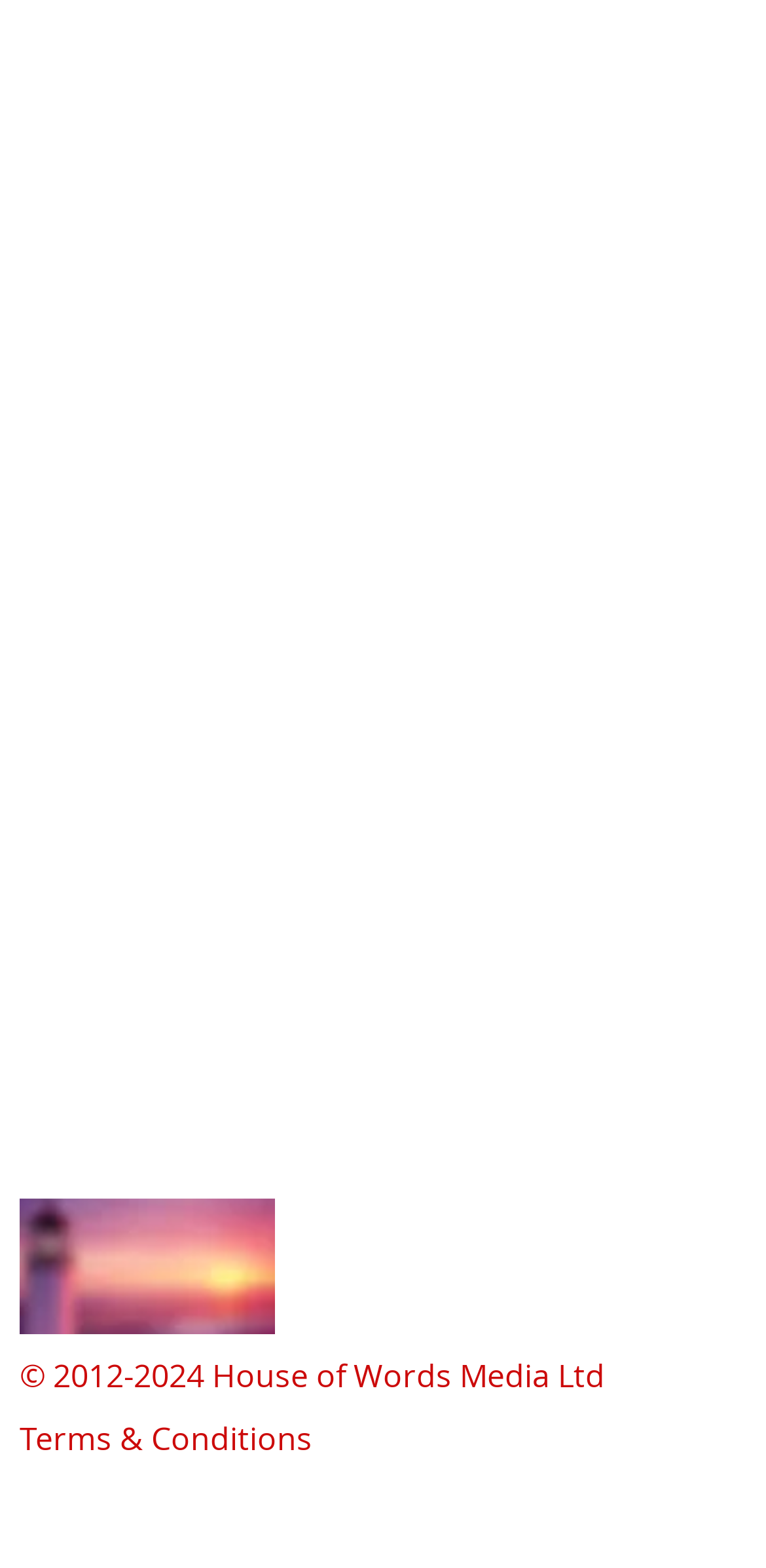Answer in one word or a short phrase: 
What is the image file name in the footer?

Lighthouse.jpg